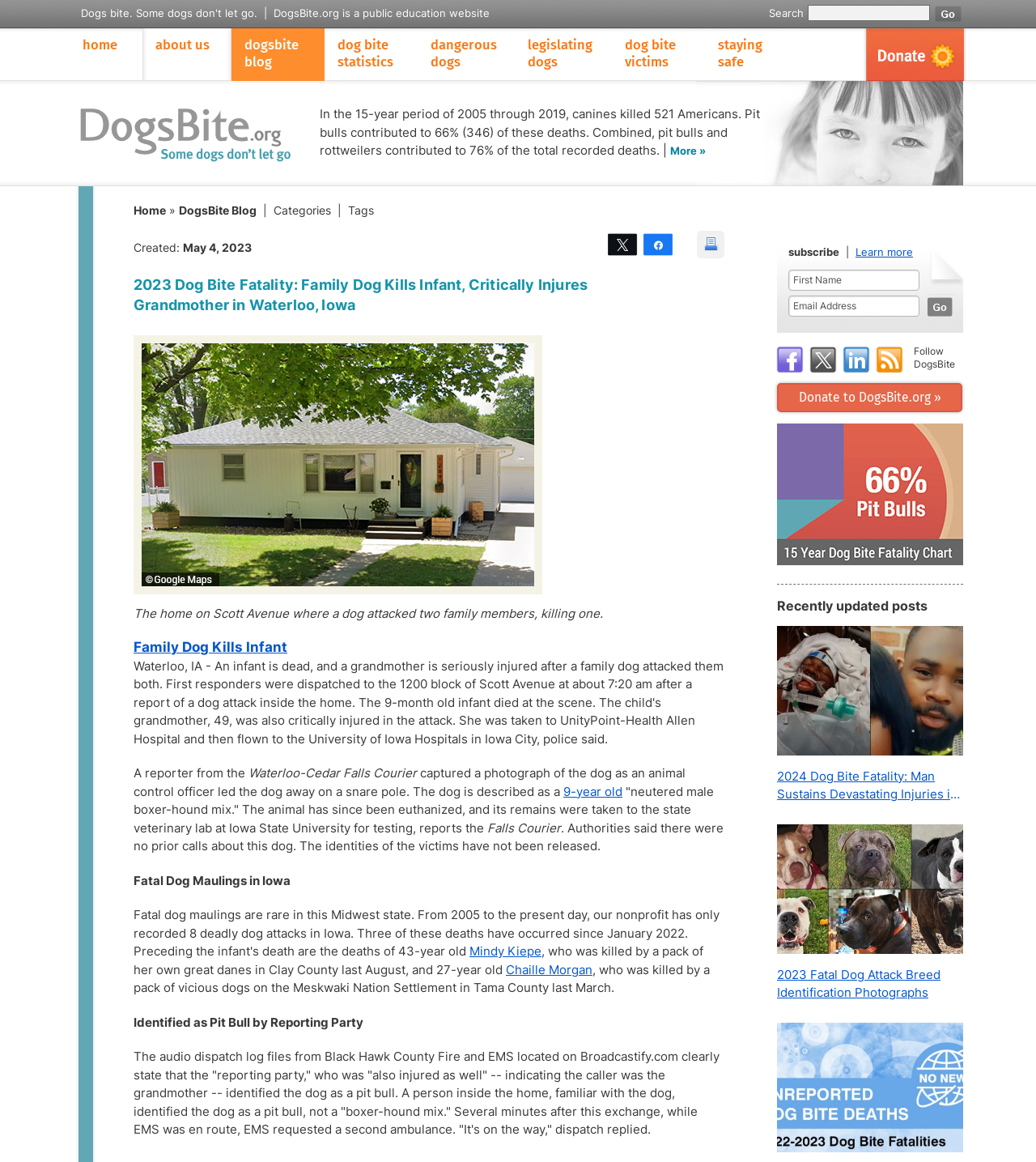Find the bounding box coordinates for the area you need to click to carry out the instruction: "subscribe". The coordinates should be four float numbers between 0 and 1, indicated as [left, top, right, bottom].

[0.761, 0.212, 0.81, 0.222]